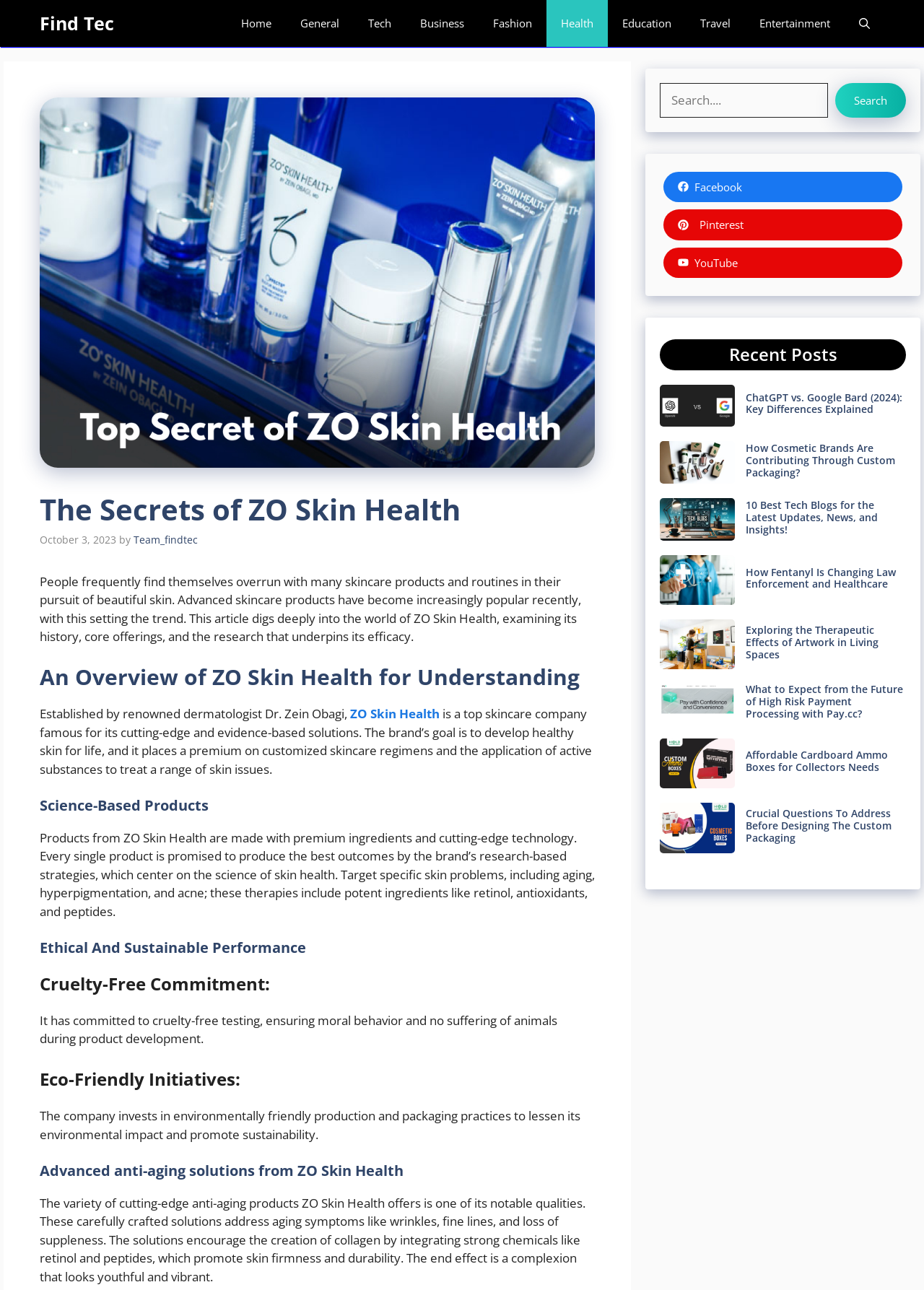Create a detailed summary of all the visual and textual information on the webpage.

The webpage is about the secrets of ZO Skin Health, a skincare company. At the top, there is a navigation bar with links to different categories such as Home, General, Tech, Business, Fashion, Health, Education, Travel, and Entertainment. Next to the navigation bar, there is a search button and a search box.

Below the navigation bar, there is a header section with a logo image and a heading that reads "The Secrets of ZO Skin Health". The header section also includes a time stamp and a link to the author, "Team_findtec".

The main content of the webpage is divided into several sections. The first section provides an overview of ZO Skin Health, describing its history, core offerings, and research-based strategies. The second section discusses the company's science-based products, which are made with premium ingredients and cutting-edge technology. The third section highlights the company's commitment to ethical and sustainable performance, including its cruelty-free testing and eco-friendly initiatives.

The fourth section focuses on the company's advanced anti-aging solutions, which address aging symptoms like wrinkles, fine lines, and loss of suppleness. The solutions encourage the creation of collagen by integrating strong chemicals like retinol and peptides, promoting skin firmness and durability.

On the right side of the webpage, there is a section with links to recent posts, including articles about ChatGPT vs. Google Bard, custom packaging in the cosmetic industry, and the therapeutic effects of artwork in living spaces. Each article is represented by a figure or image, and the links are accompanied by headings that summarize the content of each article.

At the bottom of the webpage, there are links to social media platforms like Facebook, Pinterest, and YouTube.